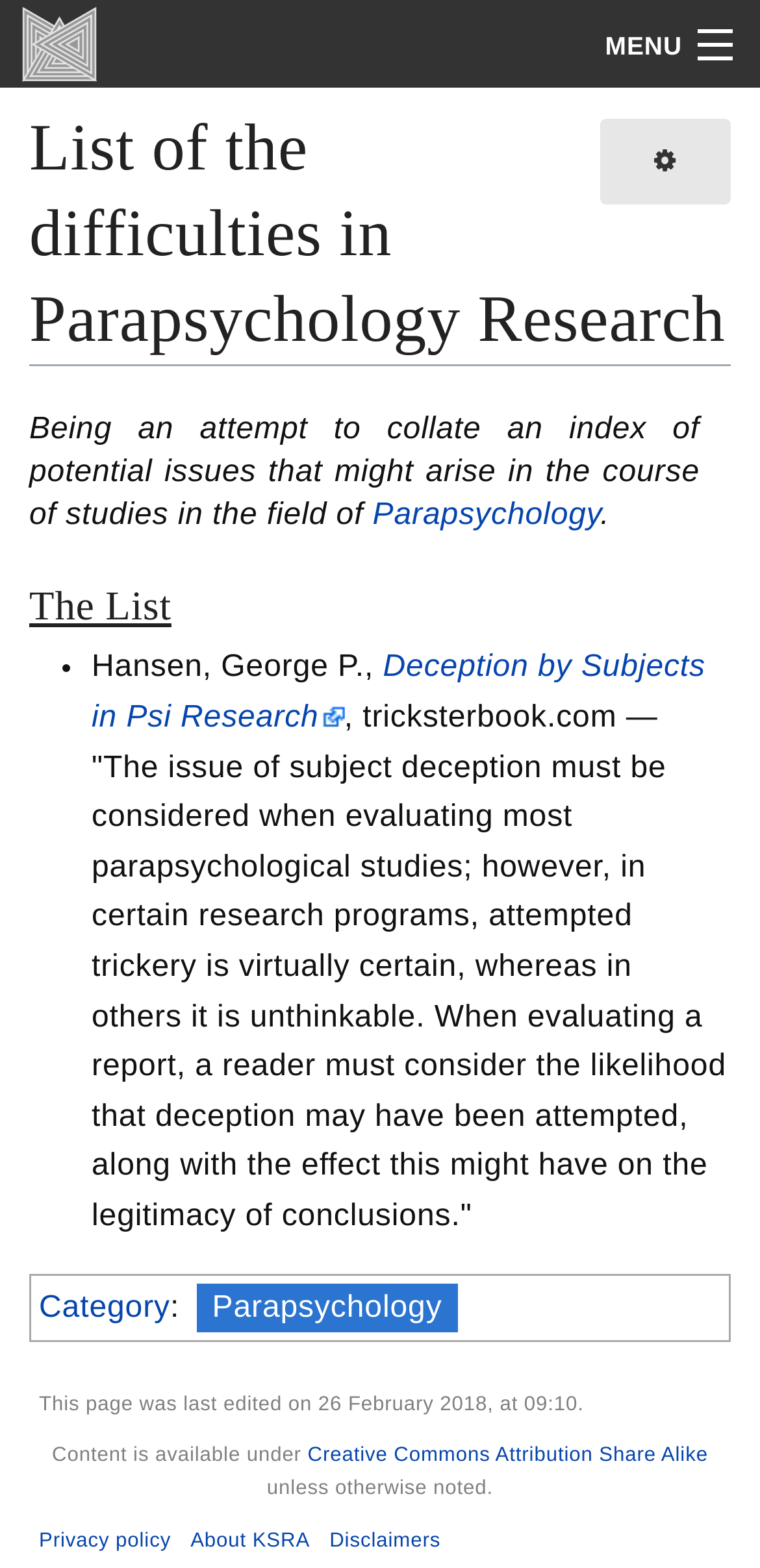Use a single word or phrase to answer the question:
What is the license under which the content is available?

Creative Commons Attribution Share Alike